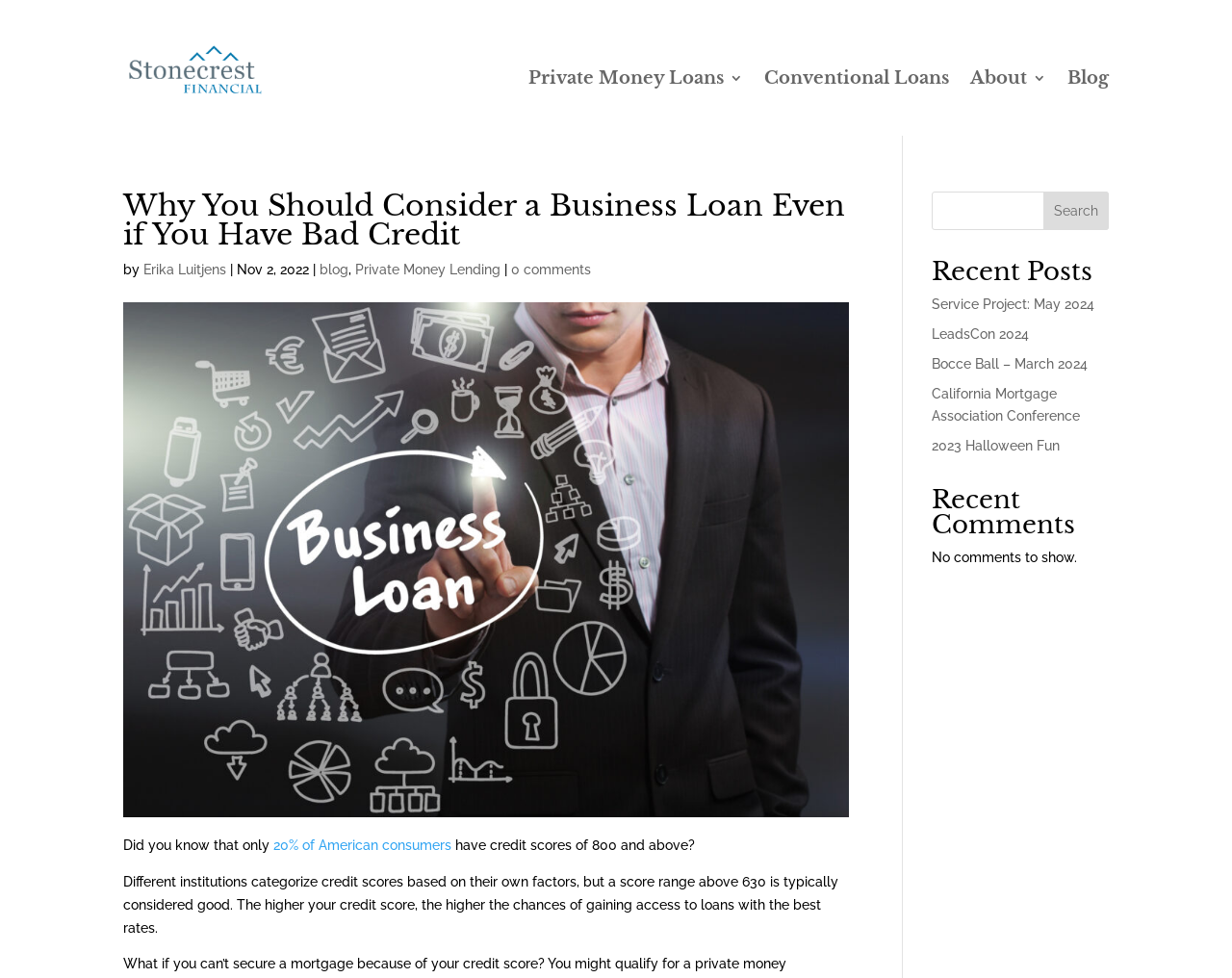Please identify the bounding box coordinates of the element that needs to be clicked to perform the following instruction: "Click the 'Private Money Loans 3' link".

[0.429, 0.072, 0.603, 0.094]